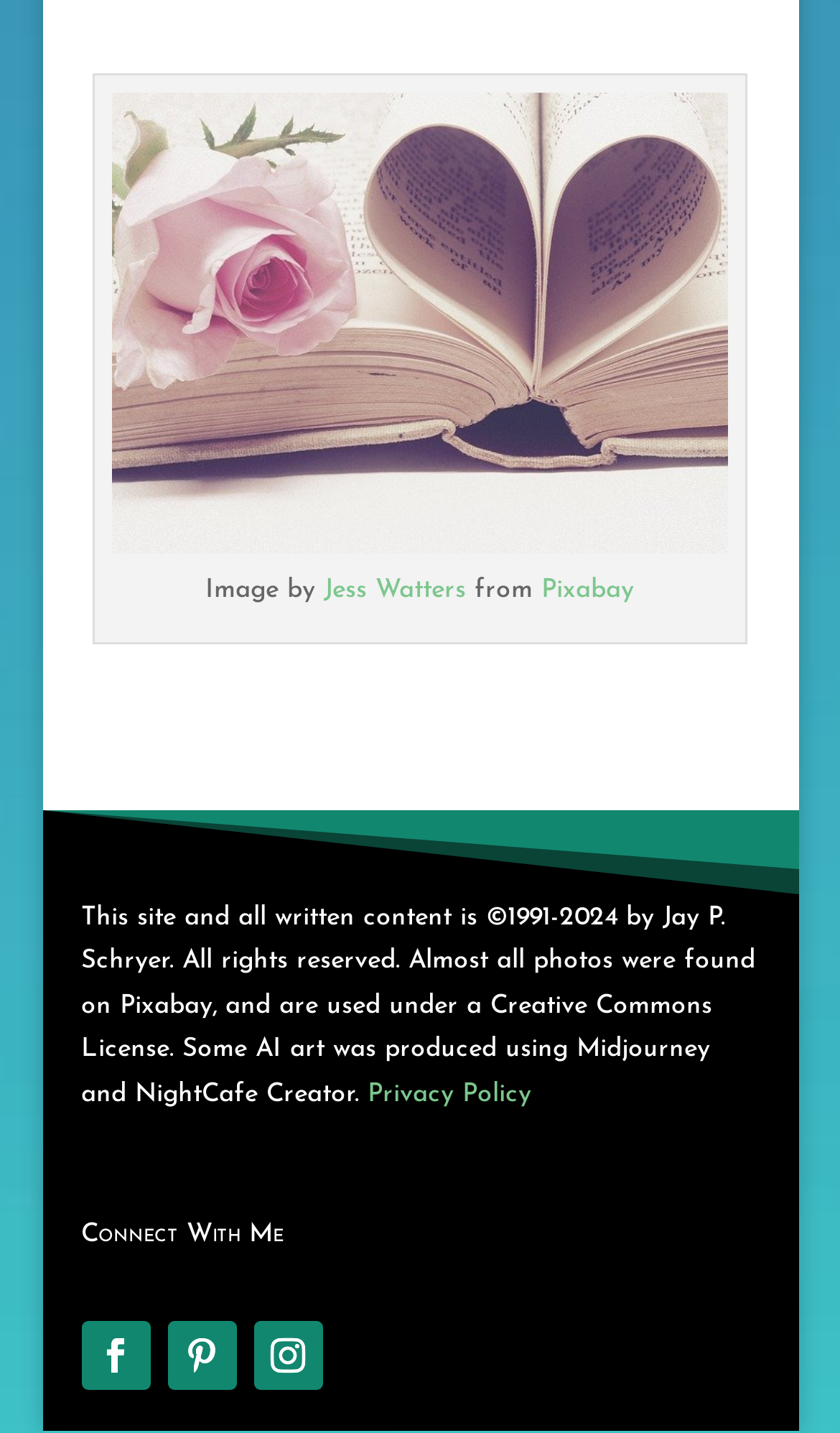Who is the author of the written content?
Based on the image, provide a one-word or brief-phrase response.

Jay P. Schryer